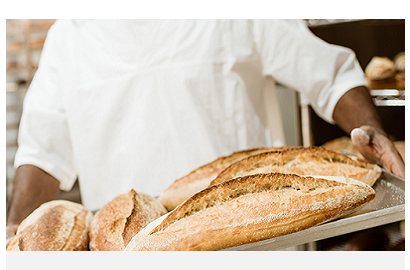What is the baker holding? Observe the screenshot and provide a one-word or short phrase answer.

Tray of bread